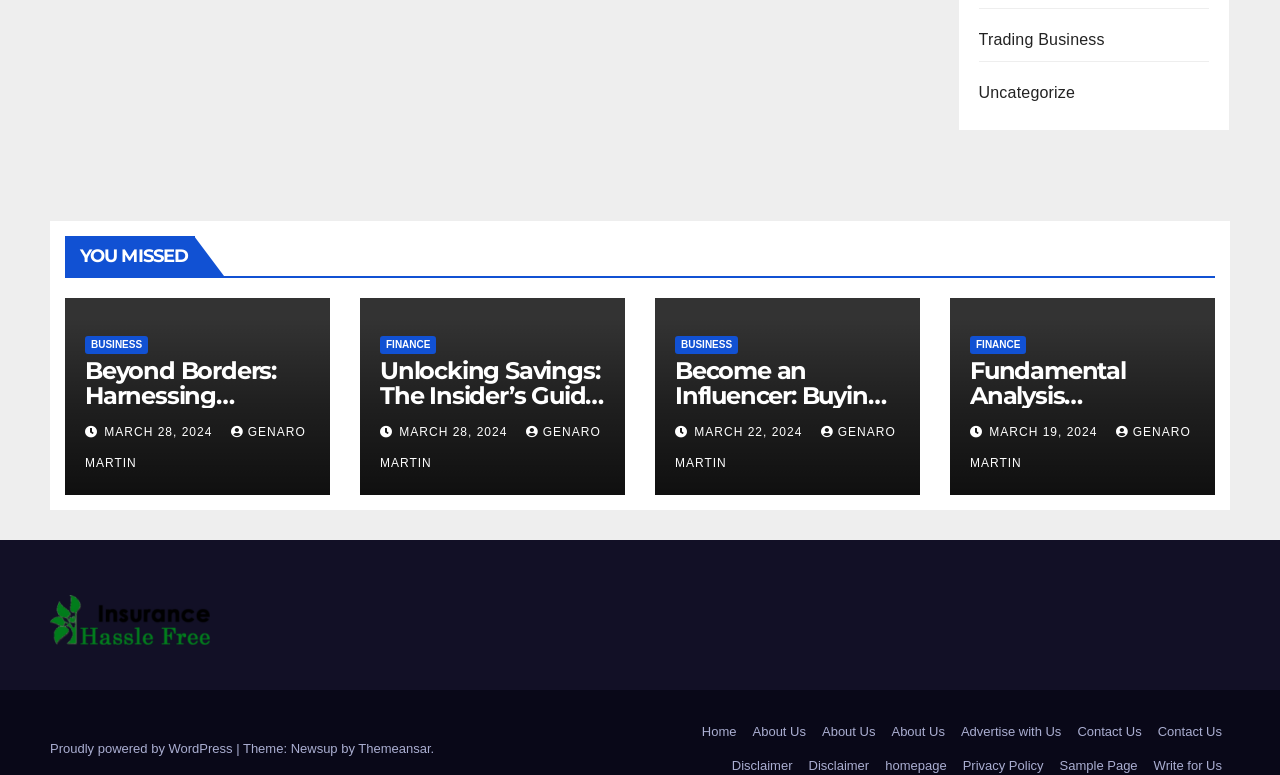Given the following UI element description: "Free HTML Editor", find the bounding box coordinates in the webpage screenshot.

None